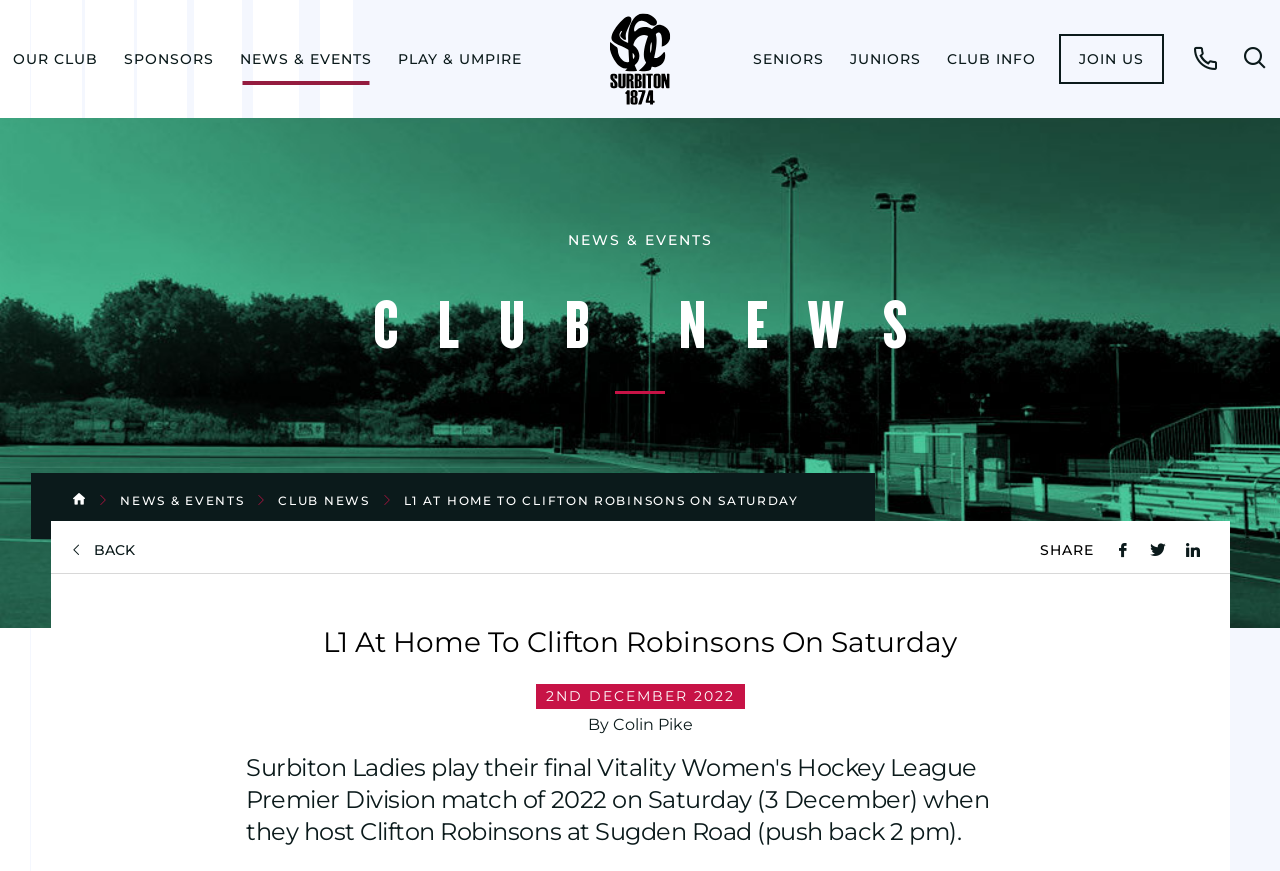Could you locate the bounding box coordinates for the section that should be clicked to accomplish this task: "Visit the 'Knowing God Study Center'".

None